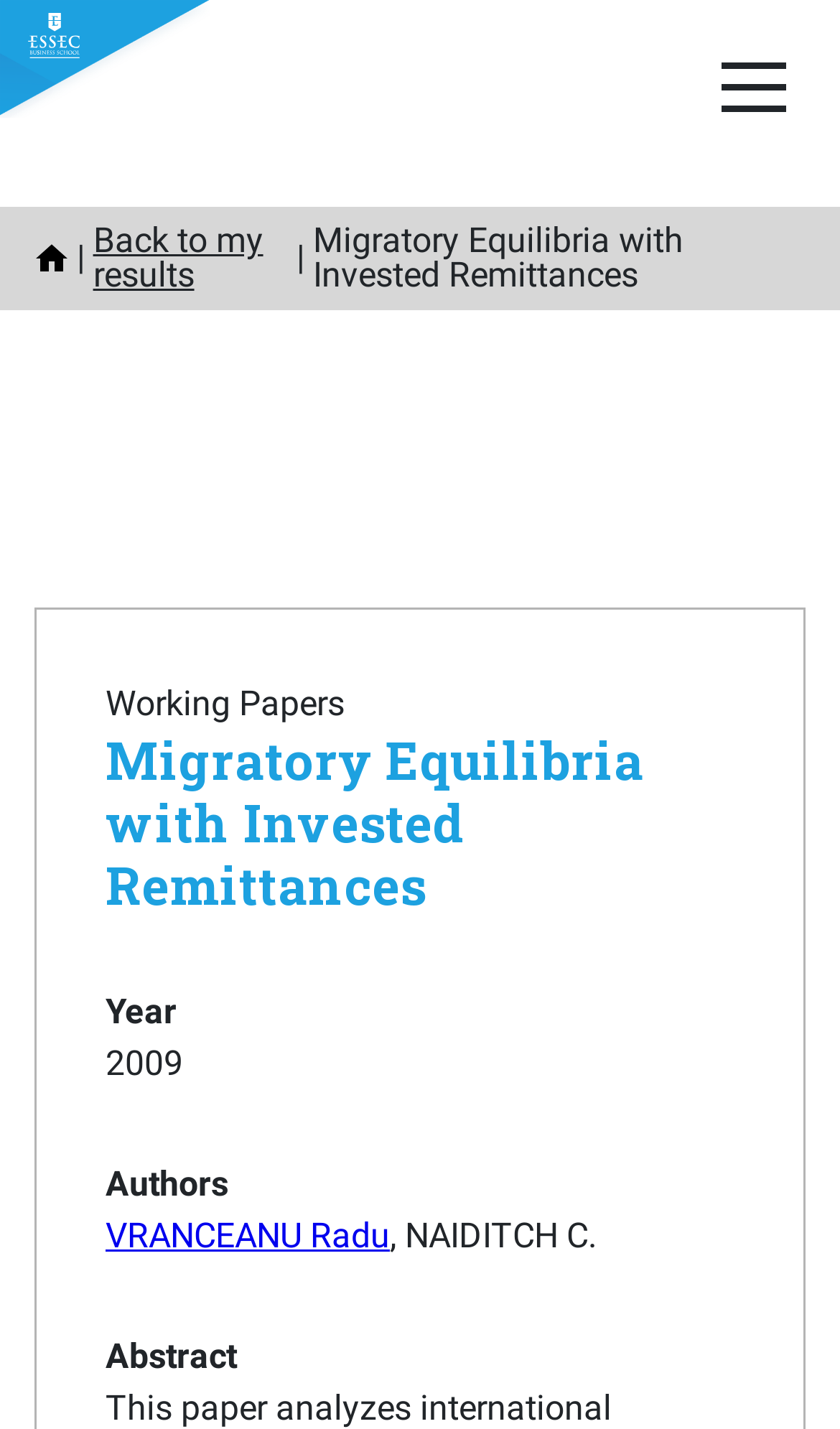Who are the authors of the working paper?
Answer with a single word or short phrase according to what you see in the image.

VRANCEANU Radu, NAIDITCH C.